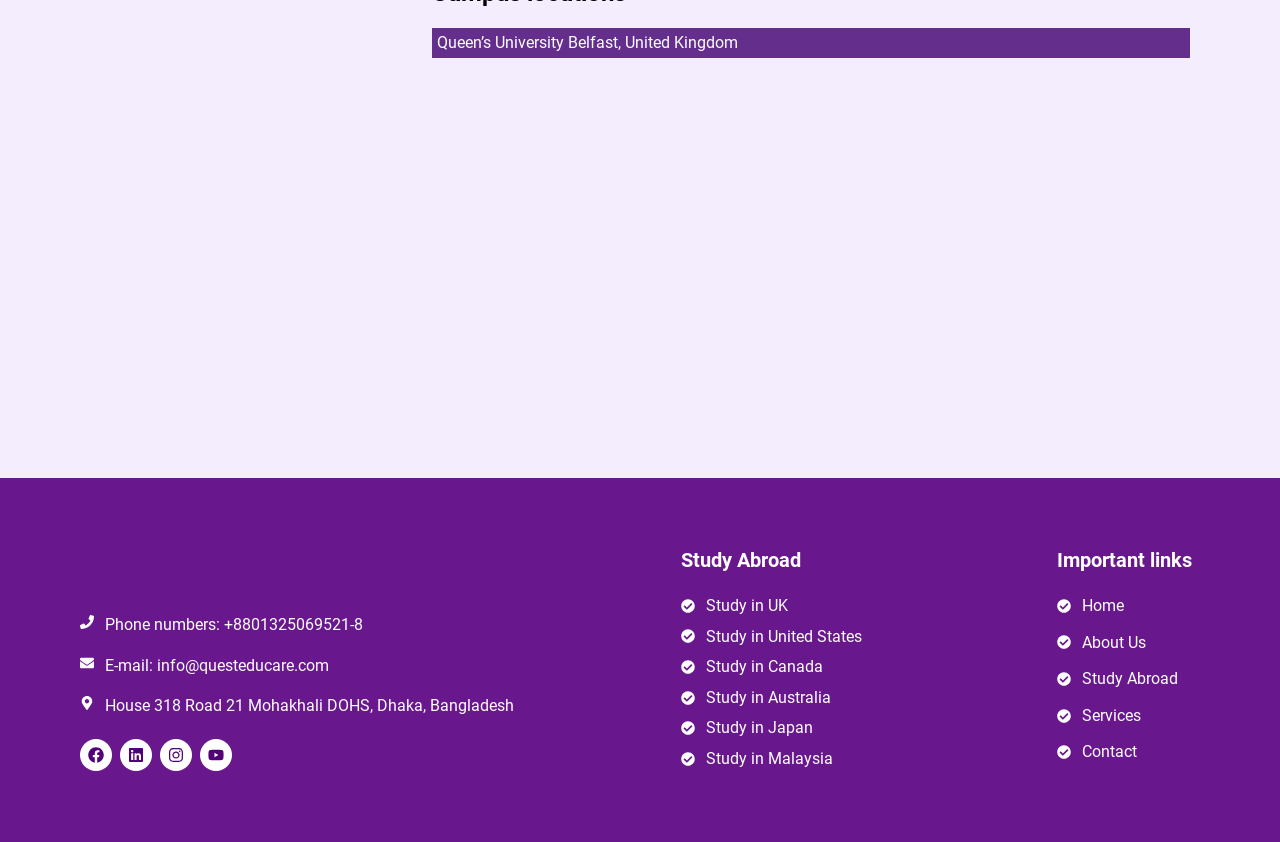What is the name of the university mentioned?
Based on the image content, provide your answer in one word or a short phrase.

Queen’s University Belfast